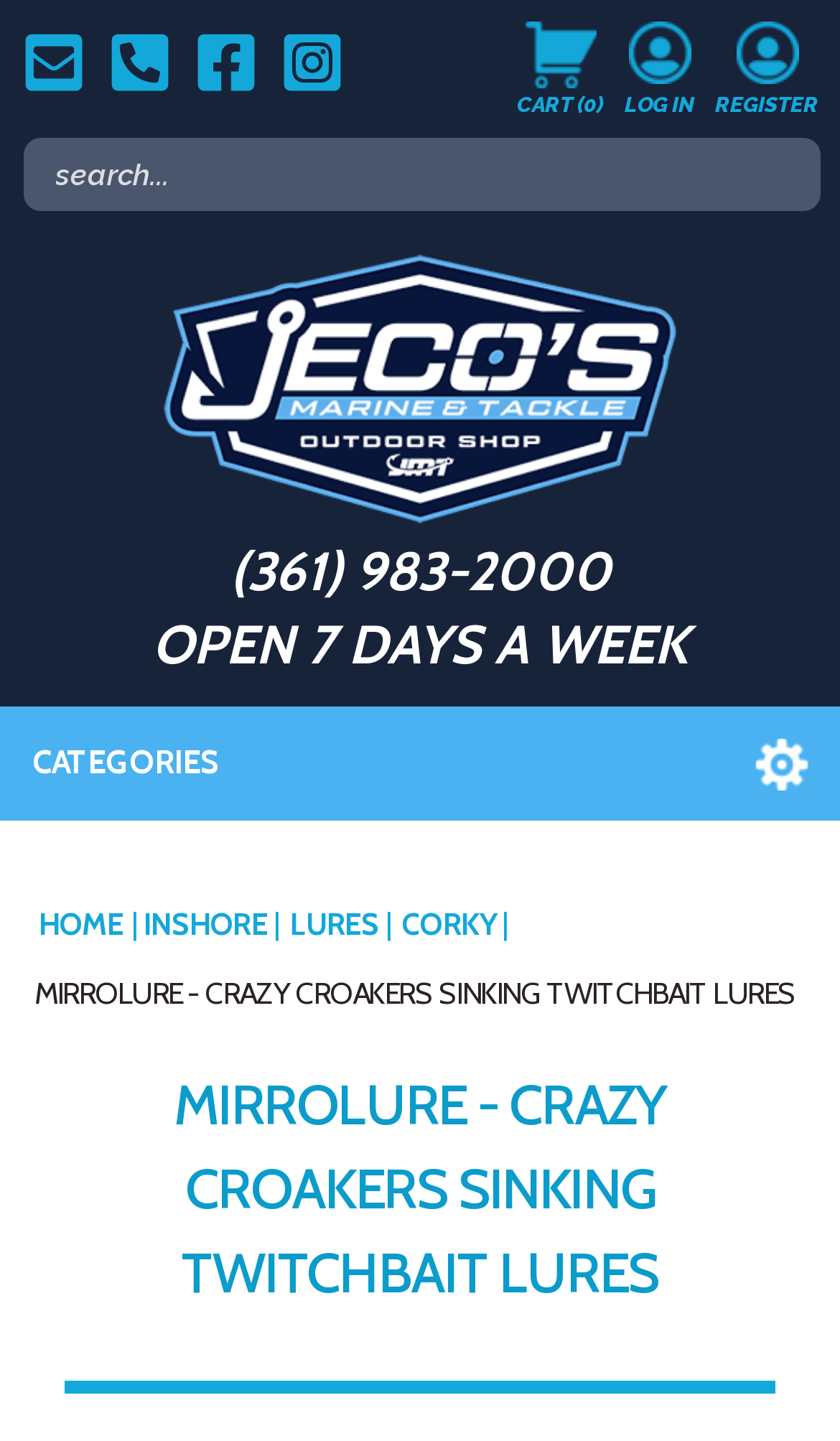Answer the question in one word or a short phrase:
What are the operating days of Jeco's Marine & Tackle?

7 days a week